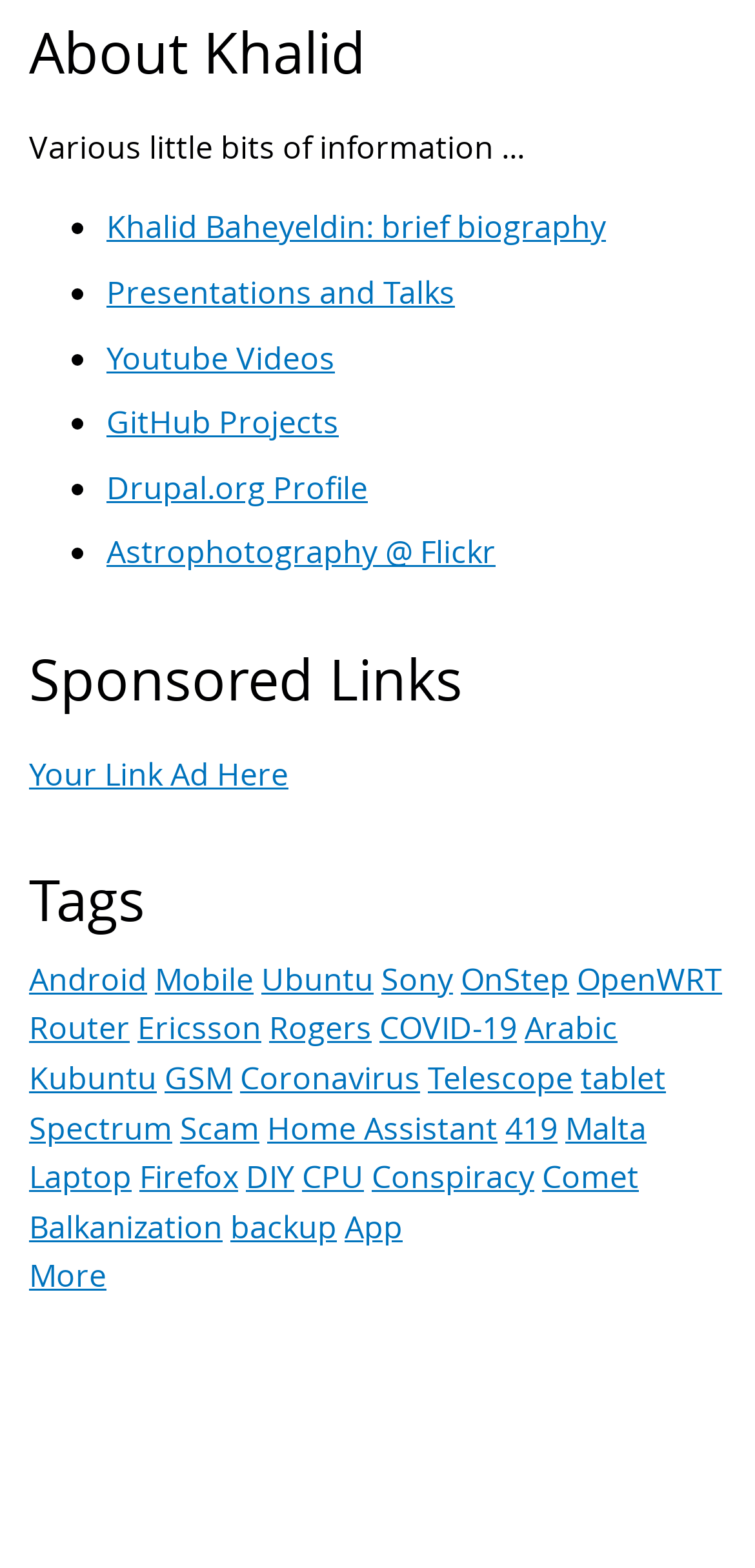Refer to the image and provide an in-depth answer to the question:
What is the last link listed under the 'Tags' section?

The last link listed under the 'Tags' section is 'Comet', which is one of the many tags listed on the webpage.